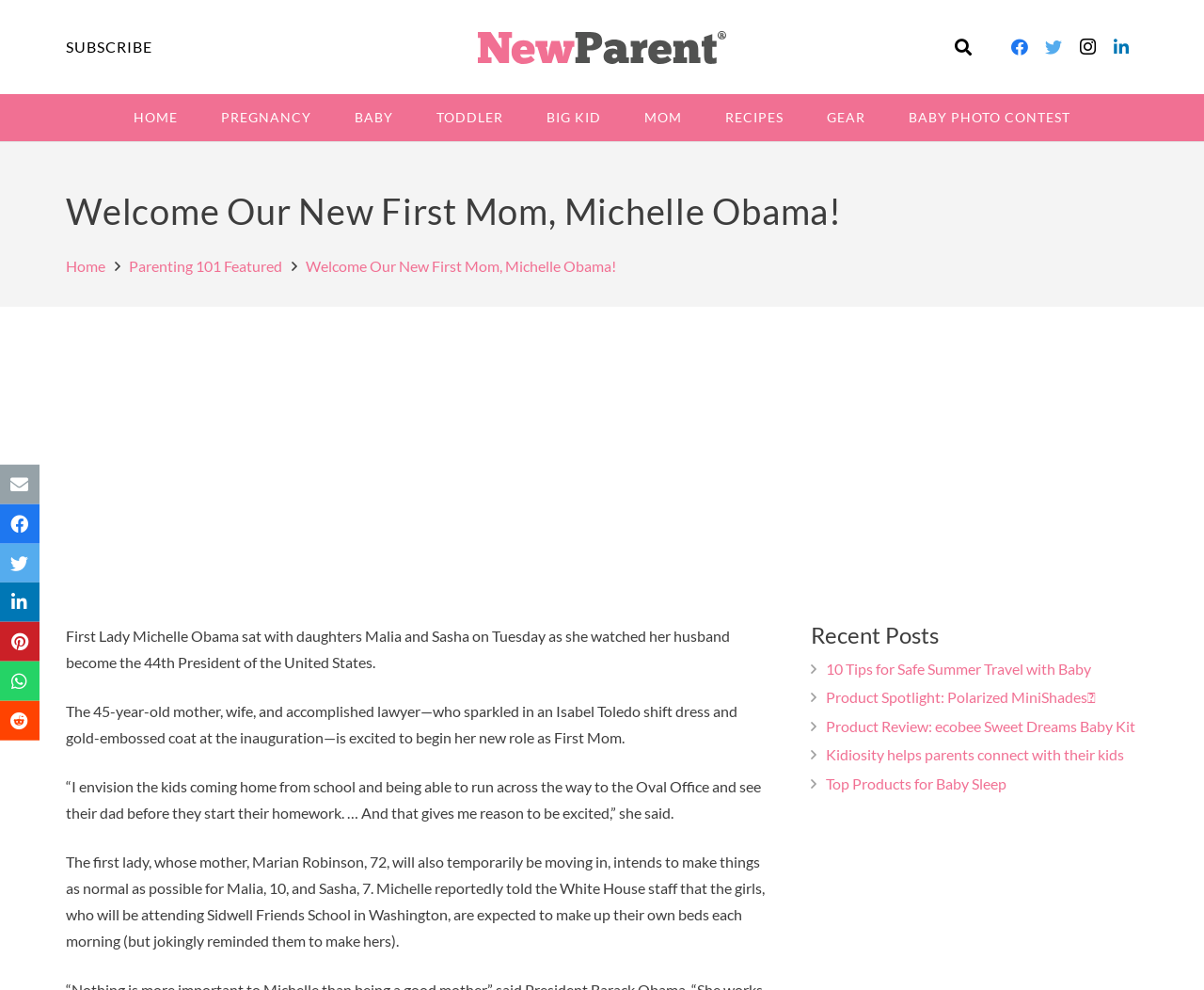What school will Malia and Sasha attend?
Utilize the information in the image to give a detailed answer to the question.

The webpage content mentions that Michelle Obama's daughters, Malia and Sasha, will be attending Sidwell Friends School in Washington.